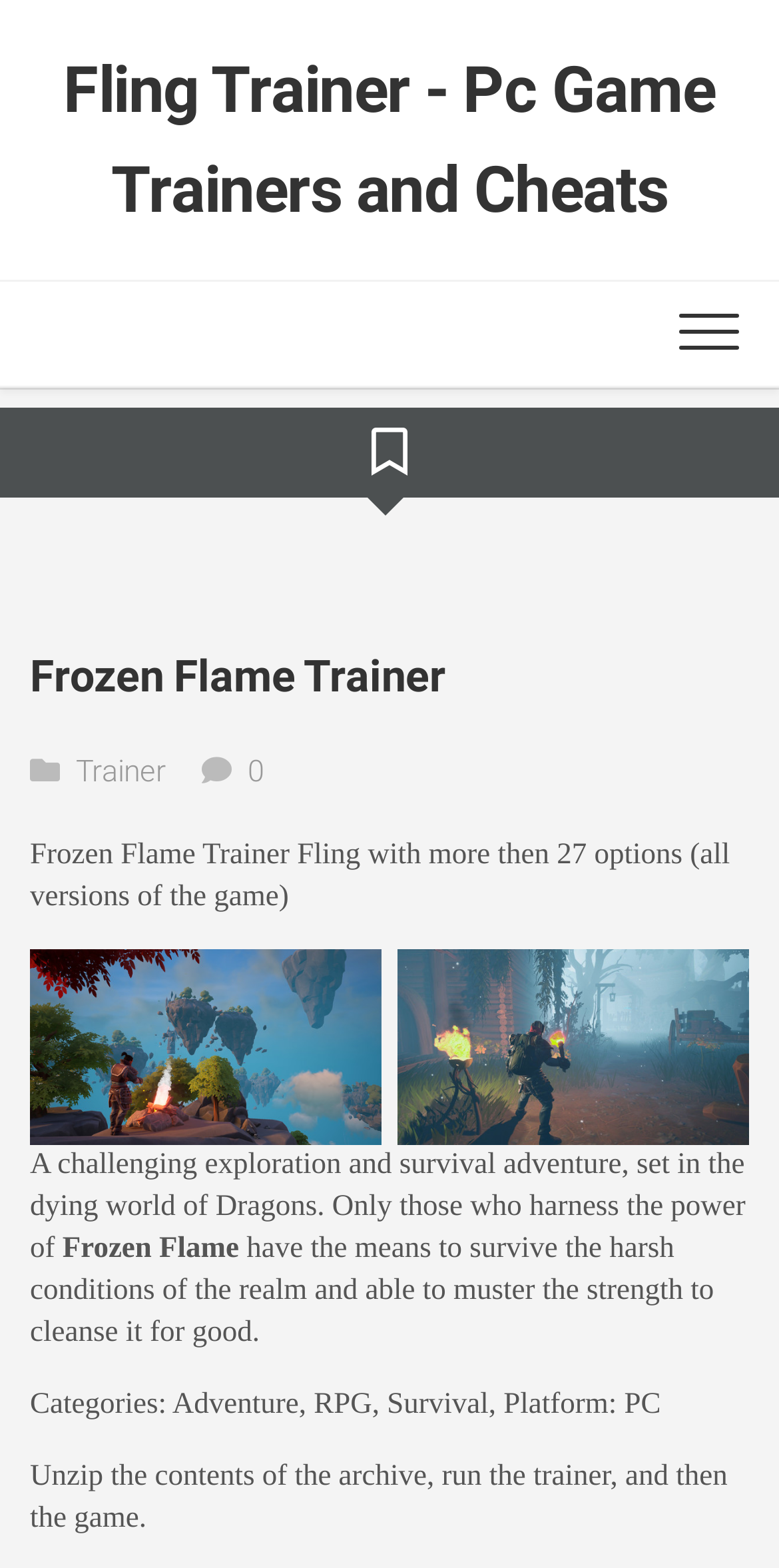Create a detailed summary of the webpage's content and design.

The webpage is about a trainer for the game "Frozen Flame" with over 27 options for all versions of the game. At the top-left corner, there is a link to "Fling Trainer - Pc Game Trainers and Cheats". Below it, there is a button on the right side of the page. 

The main content starts with a heading "Frozen Flame Trainer" at the top-center of the page. Underneath, there are two links, "Trainer" and "0", placed side by side. 

Below these links, there is a paragraph of text that summarizes the game, stating that it is a challenging exploration and survival adventure set in a dying world of Dragons. 

On the right side of the page, there are two figures, possibly images, placed vertically. 

The text continues below the figures, describing the game's requirements to survive the harsh conditions of the realm. 

Further down, there are two more lines of text, one categorizing the game as an Adventure, RPG, Survival game for PC, and another providing instructions on how to use the trainer, which involves unzipping the archive, running the trainer, and then the game.